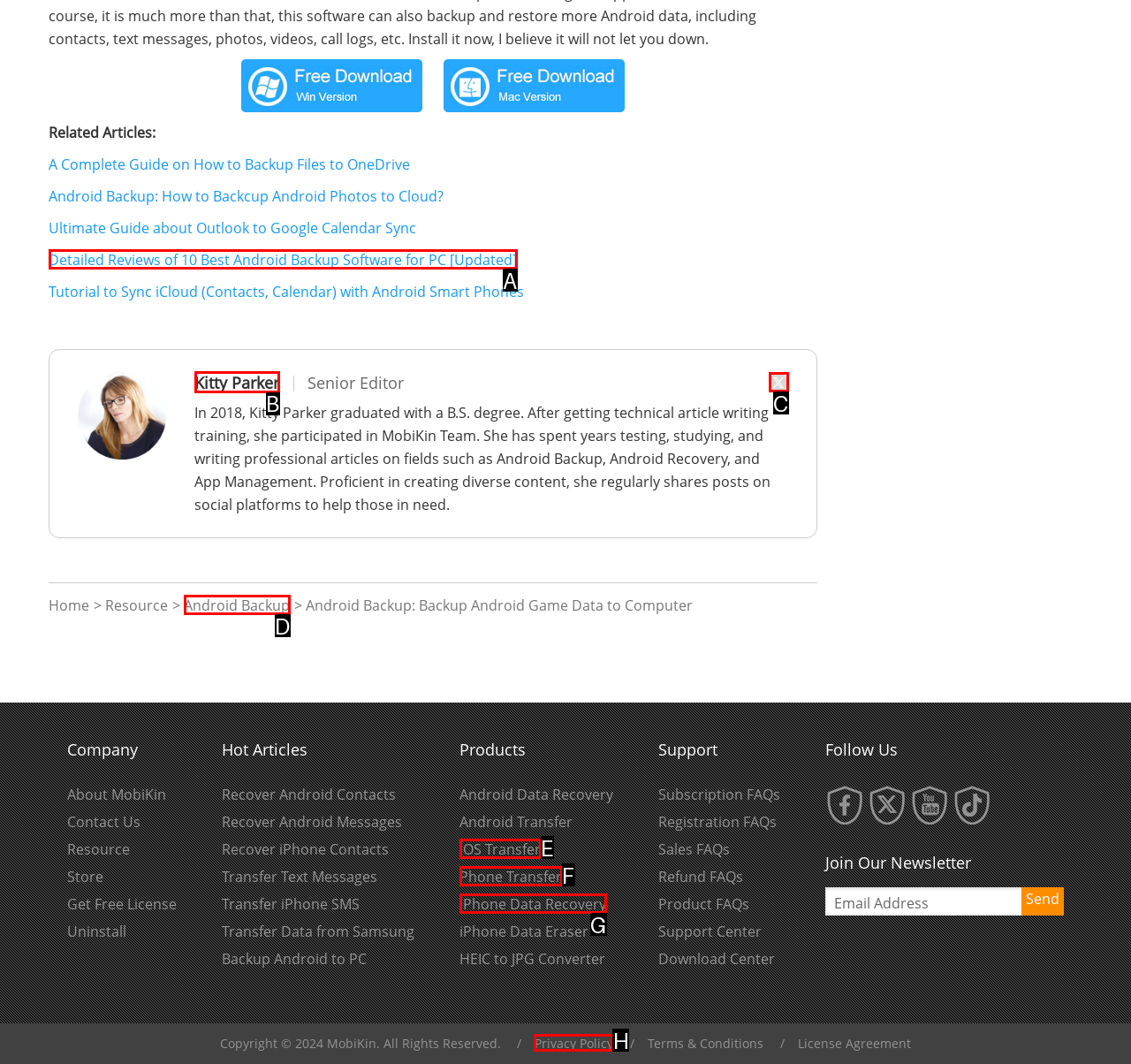Select the correct UI element to click for this task: view previous post.
Answer using the letter from the provided options.

None